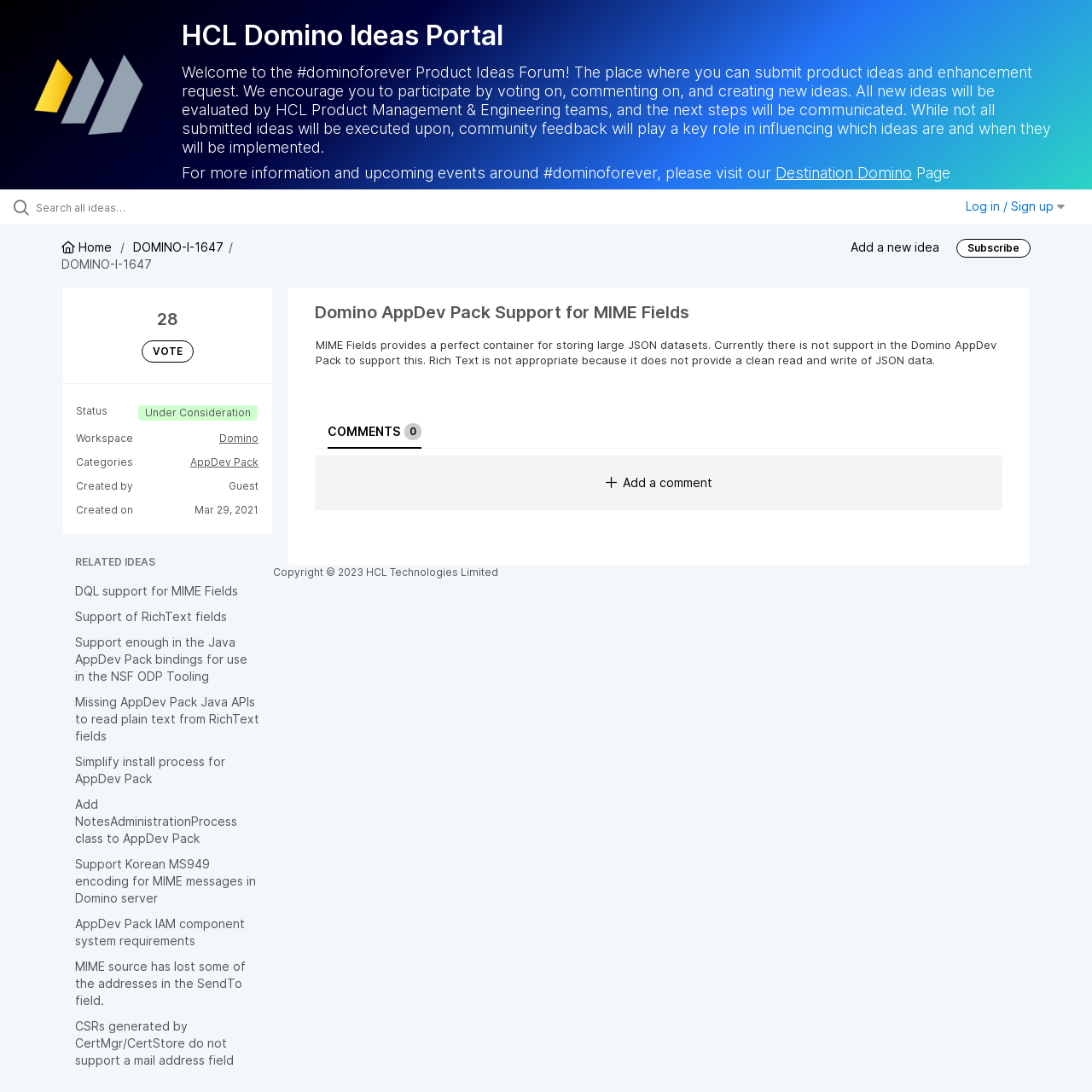Please determine the bounding box coordinates for the element that should be clicked to follow these instructions: "Log in or sign up".

[0.884, 0.182, 0.975, 0.196]